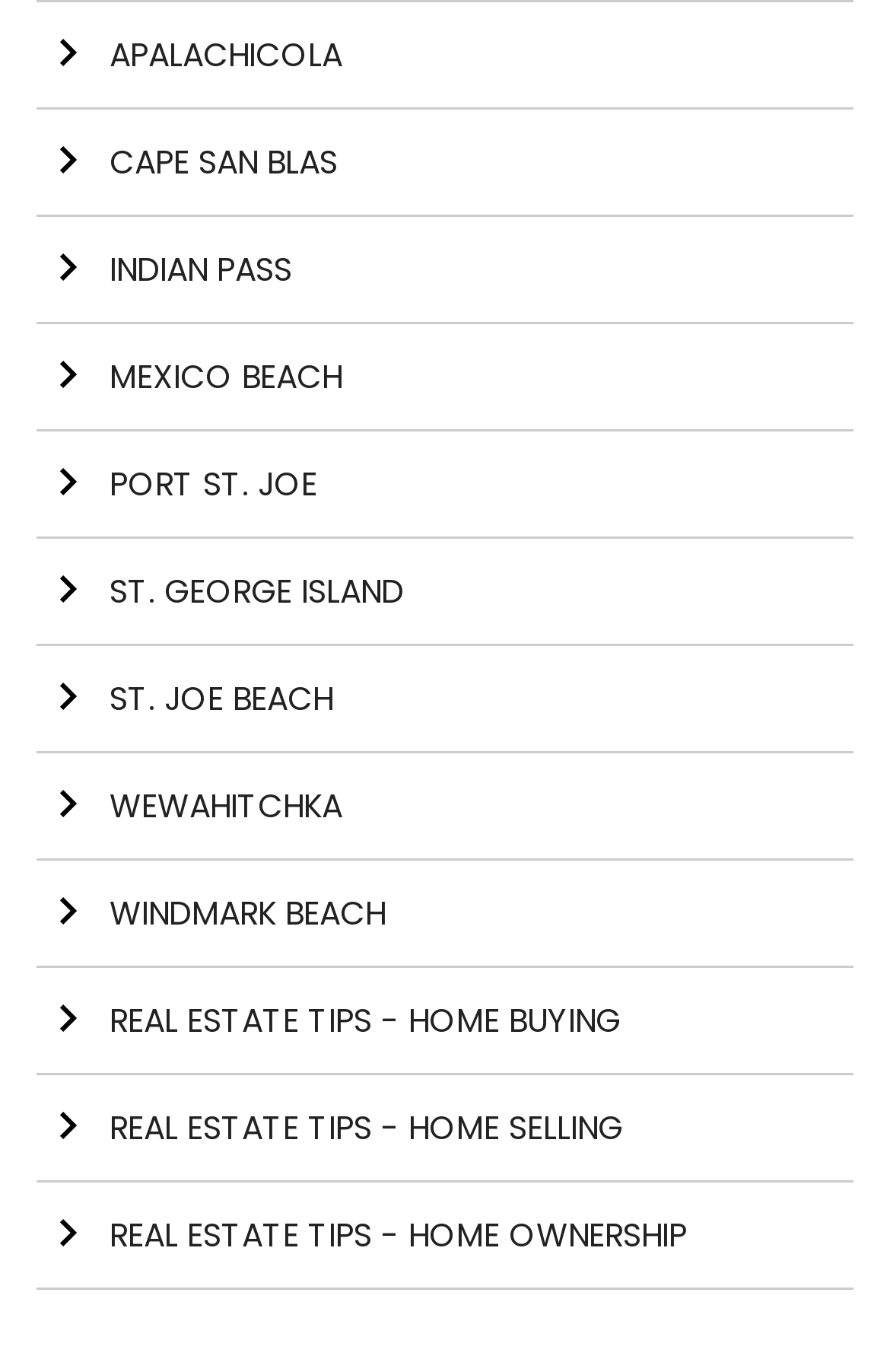Based on the element description: "Arrow right Port St. Joe", identify the UI element and provide its bounding box coordinates. Use four float numbers between 0 and 1, [left, top, right, bottom].

[0.041, 0.315, 0.959, 0.393]